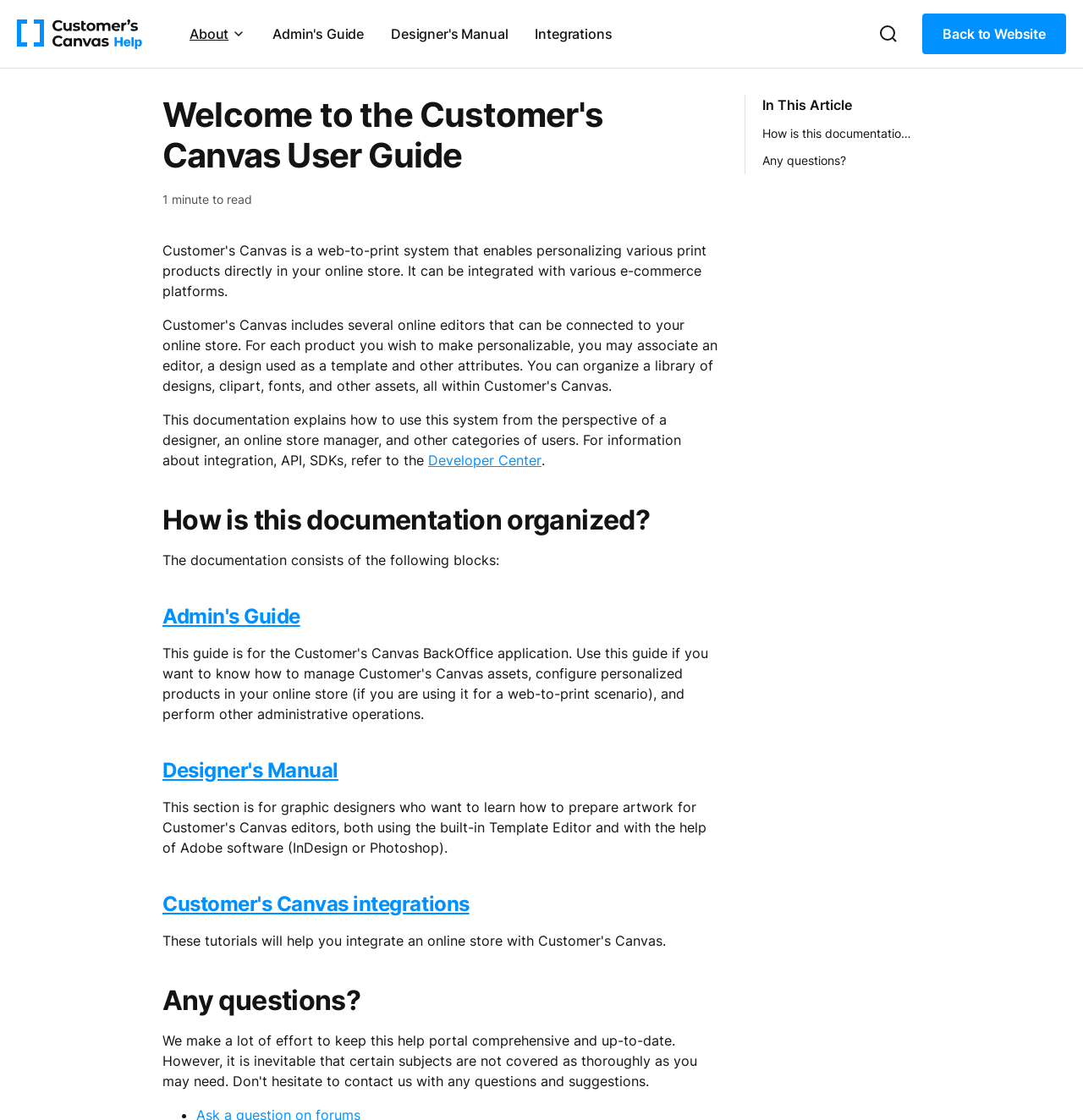Locate the bounding box coordinates of the clickable region to complete the following instruction: "Go to Admin's Guide."

[0.239, 0.012, 0.349, 0.048]